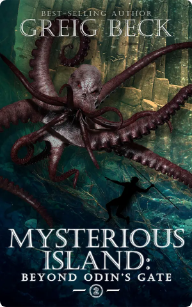Illustrate the image with a detailed and descriptive caption.

The image showcases the book cover for "Mysterious Island: Beyond Odin's Gate," authored by Greig Beck, a best-selling author. The cover features a dramatic illustration of a colossal octopus against a mysterious, ancient backdrop that hints at adventure and intrigue. In the foreground, a silhouette of a figure suggests exploration, adding to the sense of excitement. This captivating visual encapsulates themes of adventure and the unknown as indicated by the vibrant colors and dynamic design elements, inviting readers into a thrilling journey.